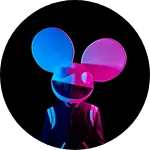Create a detailed narrative of what is happening in the image.

The image features a character known for their iconic stylized headpiece, resembling a cartoonish mouse with oversized ears. This vibrant figure is illuminated with striking blue and pink lighting against a dark background, creating a dramatic contrast that emphasizes the playful yet avant-garde nature of the persona. Known within the electronic music scene, this character represents a prominent artist in the genre, frequently associated with high-energy performances and innovative soundscapes. The artwork captures the essence of contemporary electronic music culture, blending visual artistry with a distinctive musical identity.